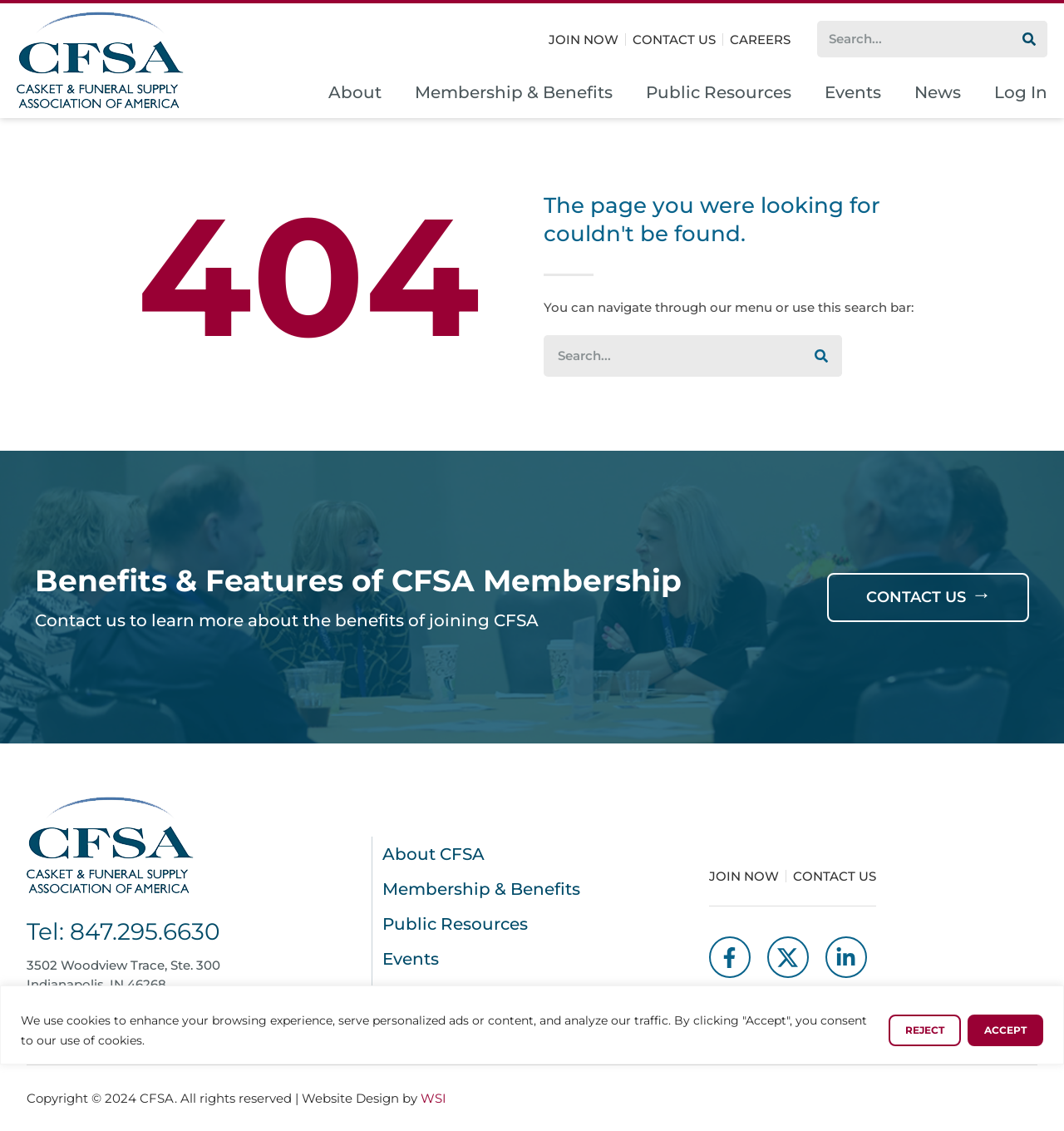Please specify the bounding box coordinates of the region to click in order to perform the following instruction: "Visit the About page".

[0.309, 0.074, 0.359, 0.089]